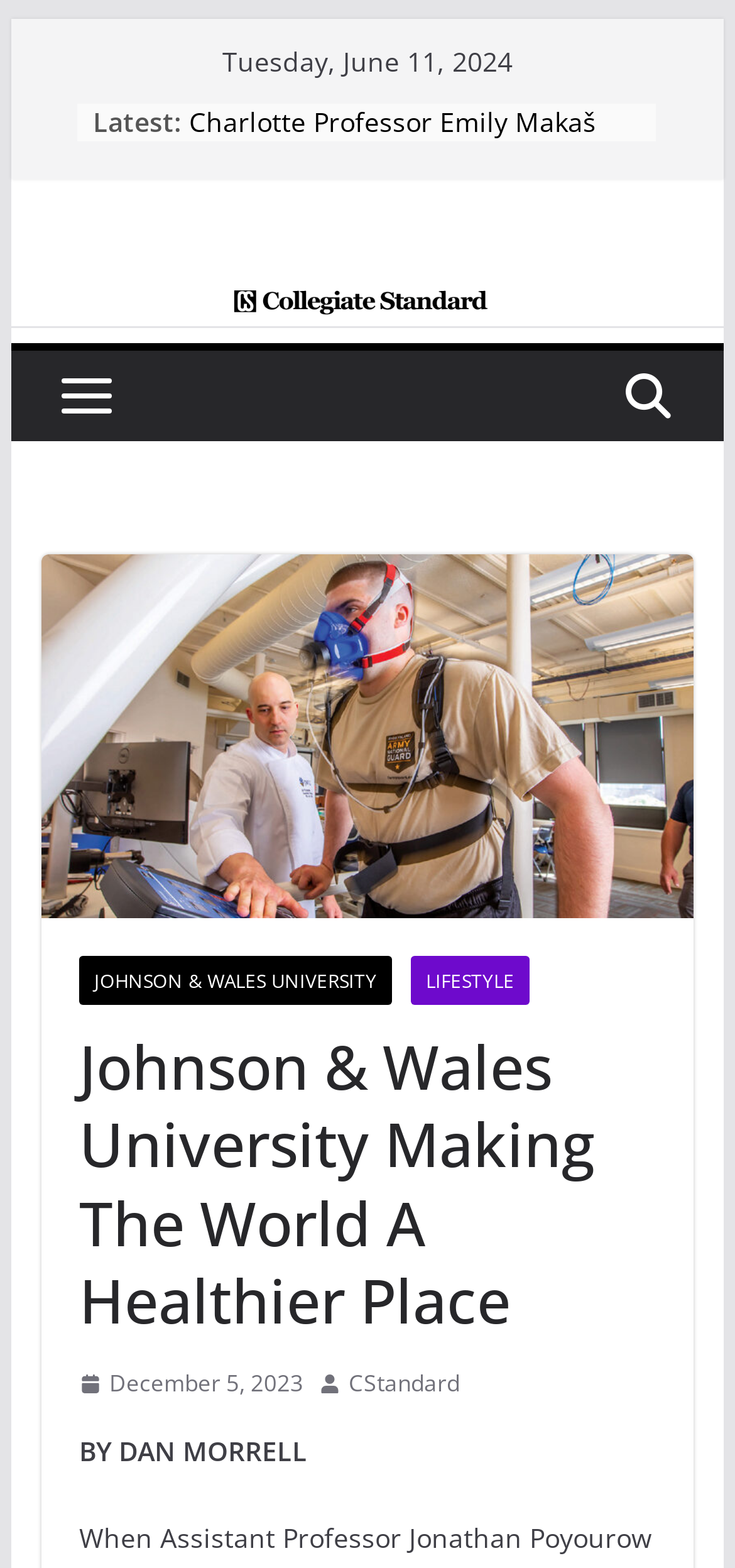Extract the top-level heading from the webpage and provide its text.

Johnson & Wales University Making The World A Healthier Place